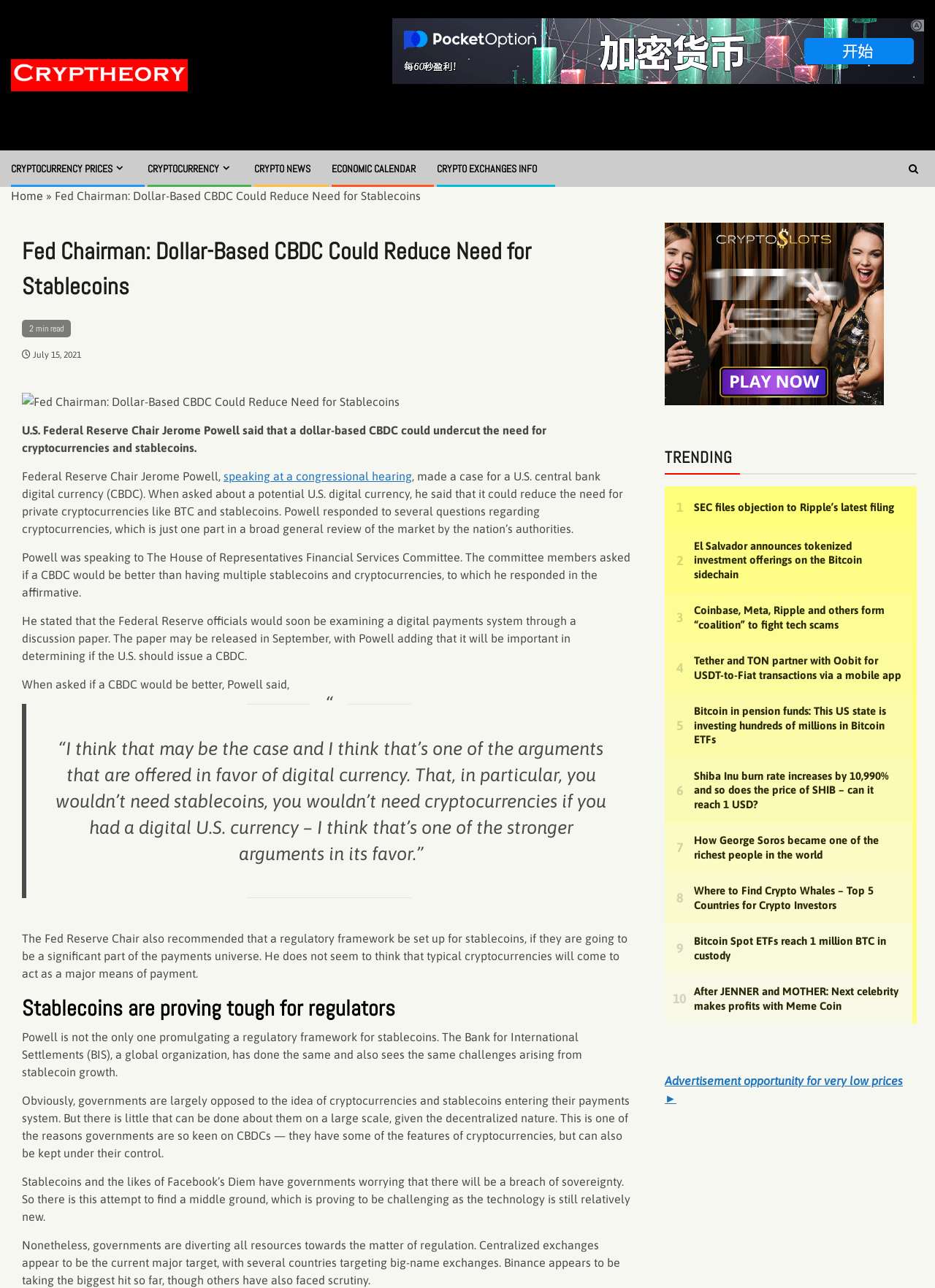Specify the bounding box coordinates of the area to click in order to execute this command: 'Read the article 'Fed Chairman: Dollar-Based CBDC Could Reduce Need for Stablecoins''. The coordinates should consist of four float numbers ranging from 0 to 1, and should be formatted as [left, top, right, bottom].

[0.023, 0.181, 0.676, 0.236]